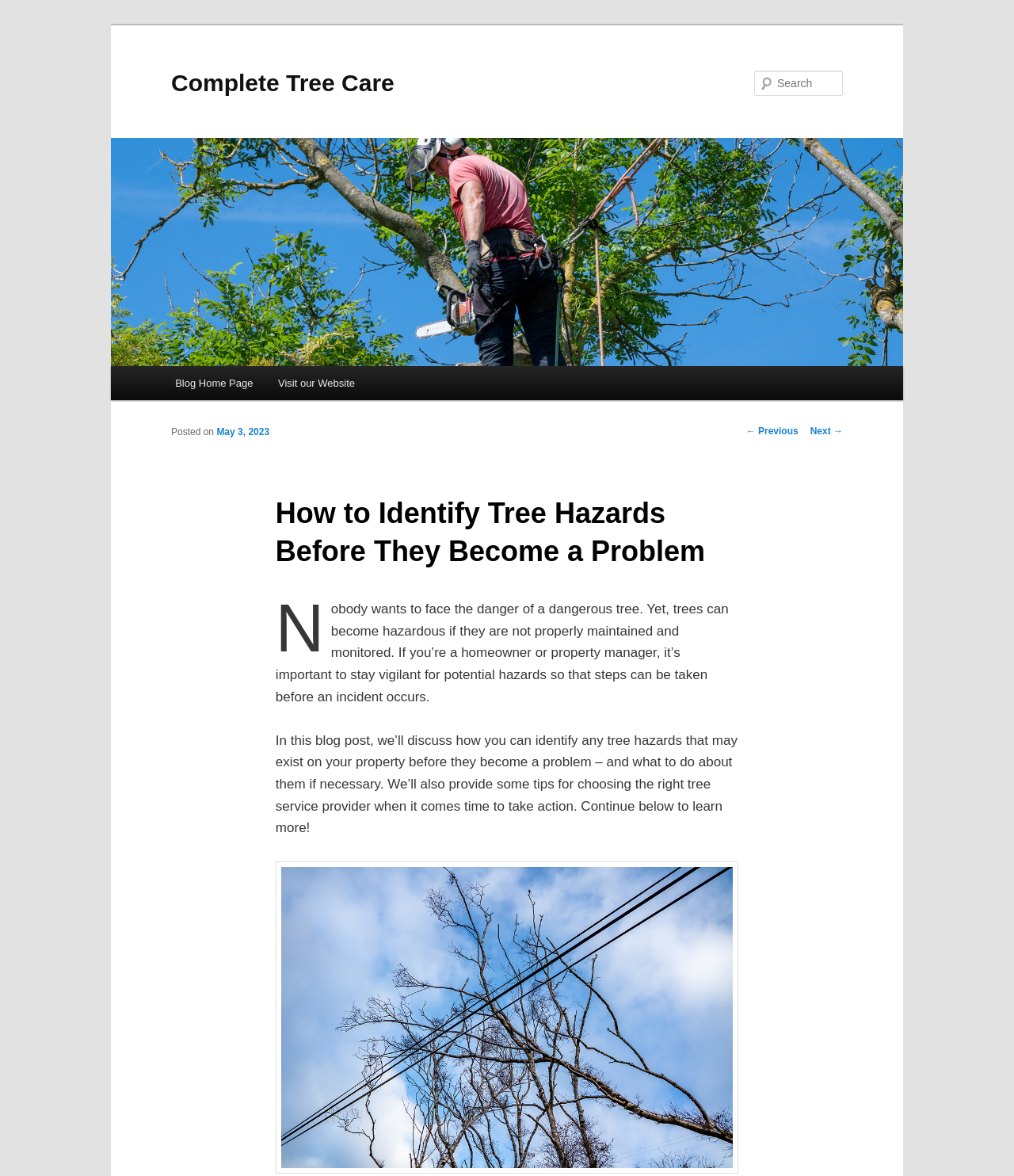Locate the bounding box coordinates of the area that needs to be clicked to fulfill the following instruction: "Call for tree removal in Indianapolis". The coordinates should be in the format of four float numbers between 0 and 1, namely [left, top, right, bottom].

[0.272, 0.732, 0.728, 0.998]